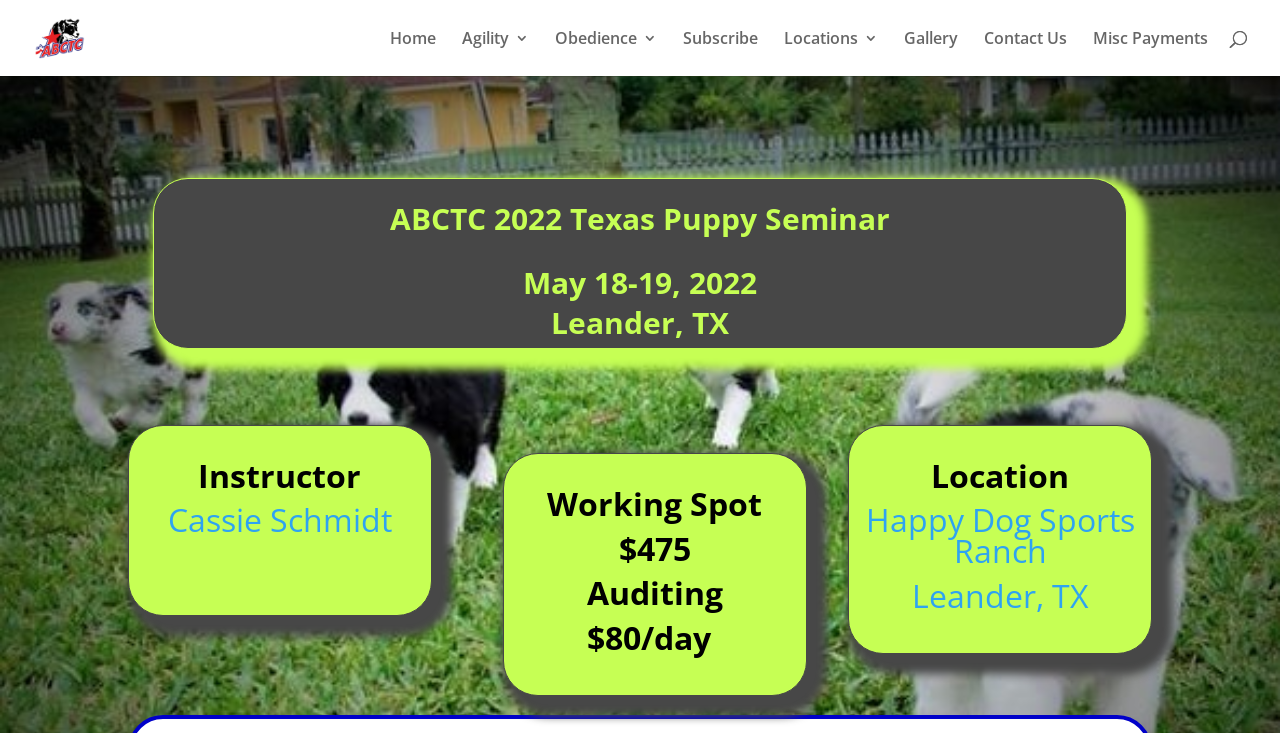What is the name of the instructor for the seminar? Examine the screenshot and reply using just one word or a brief phrase.

Cassie Schmidt